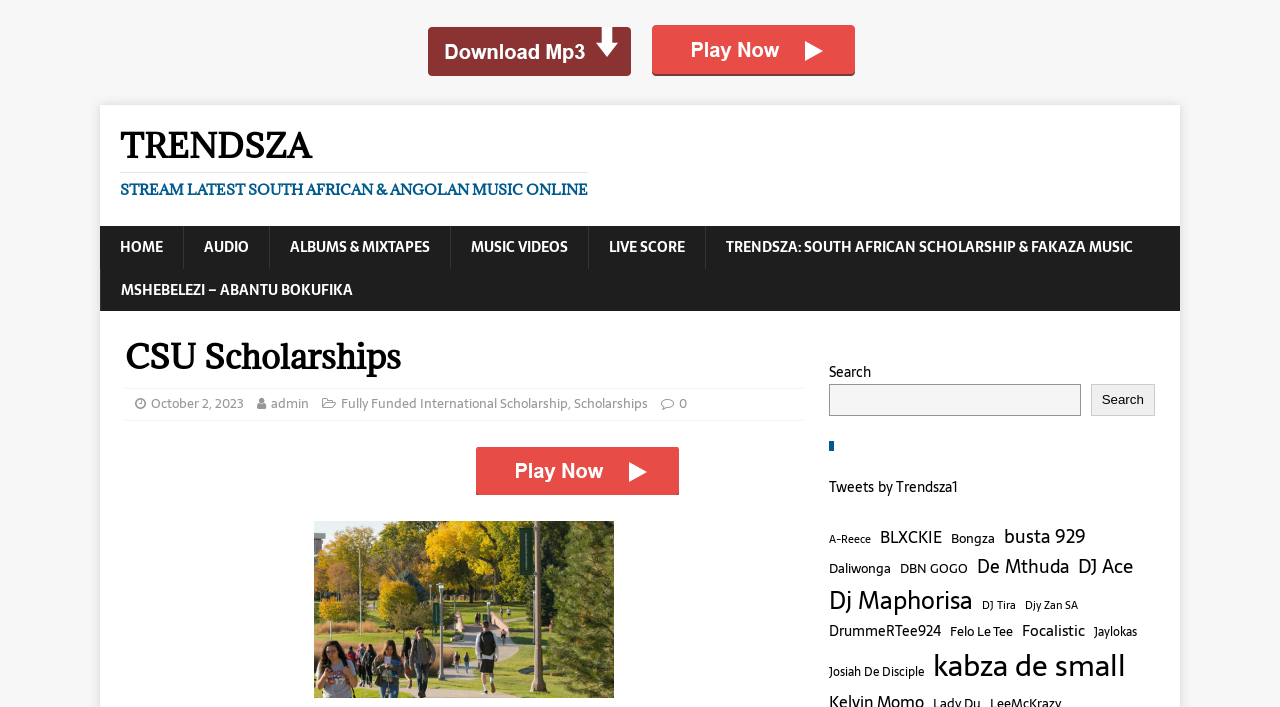What is the purpose of the search bar?
We need a detailed and exhaustive answer to the question. Please elaborate.

The search bar is a prominent element on the webpage, located in the middle of the page. It has a bounding box with coordinates [0.647, 0.511, 0.902, 0.588] and contains a static text element with the text 'Search'. This suggests that the search bar is intended for users to search for specific content within the website.